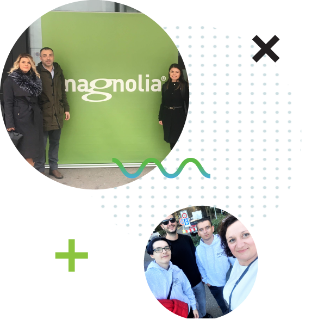What is the role of Codeit Solution?
Provide a fully detailed and comprehensive answer to the question.

This image aligns with Codeit Solution's role as a Certified Magnolia Partner, highlighting their commitment to delivering innovative digital solutions. The caption emphasizes their strong customer relationships and extensive experience in the Magnolia CMS ecosystem.